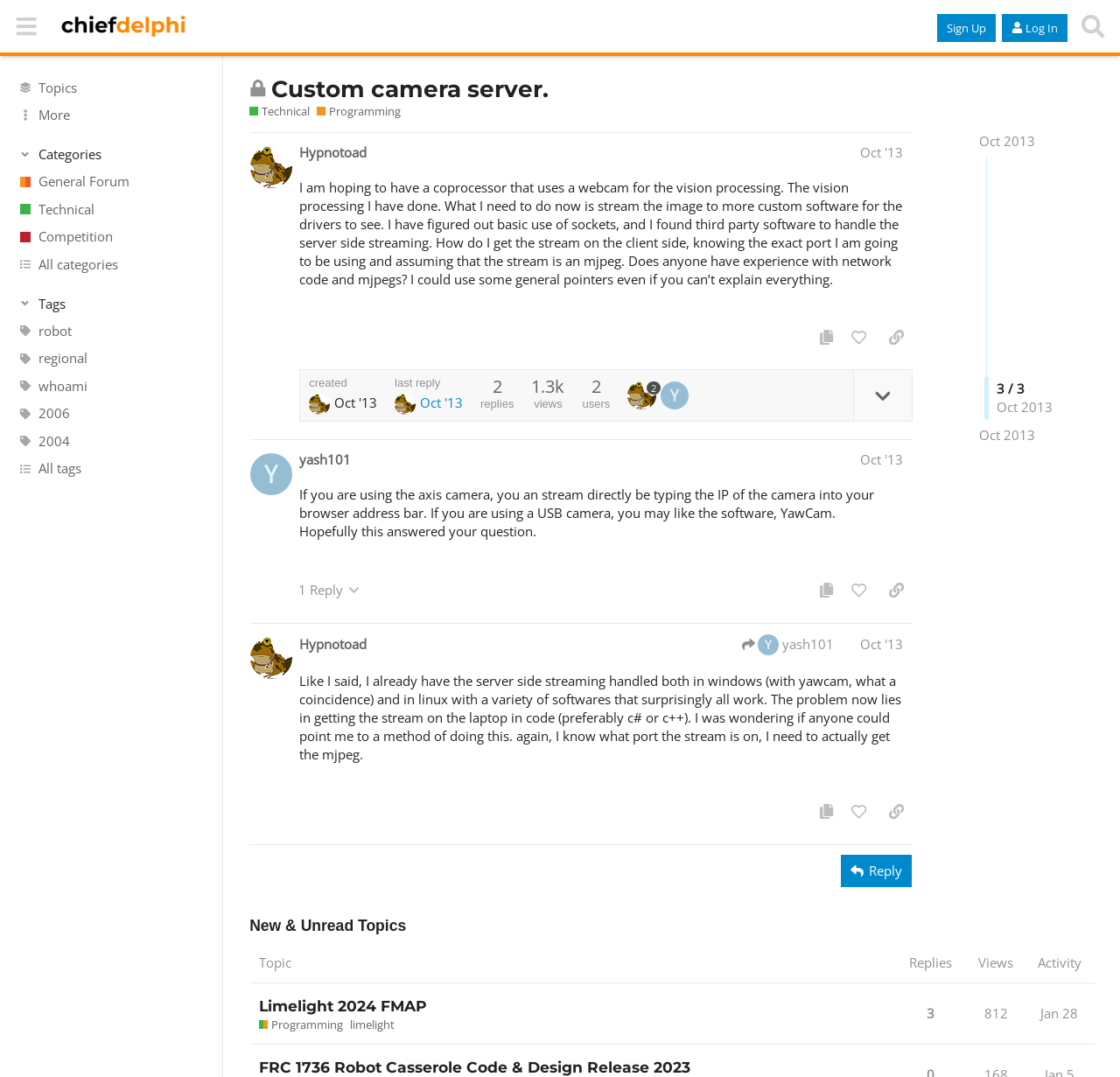Provide the bounding box coordinates of the HTML element this sentence describes: "title="expand topic details"". The bounding box coordinates consist of four float numbers between 0 and 1, i.e., [left, top, right, bottom].

[0.762, 0.344, 0.814, 0.391]